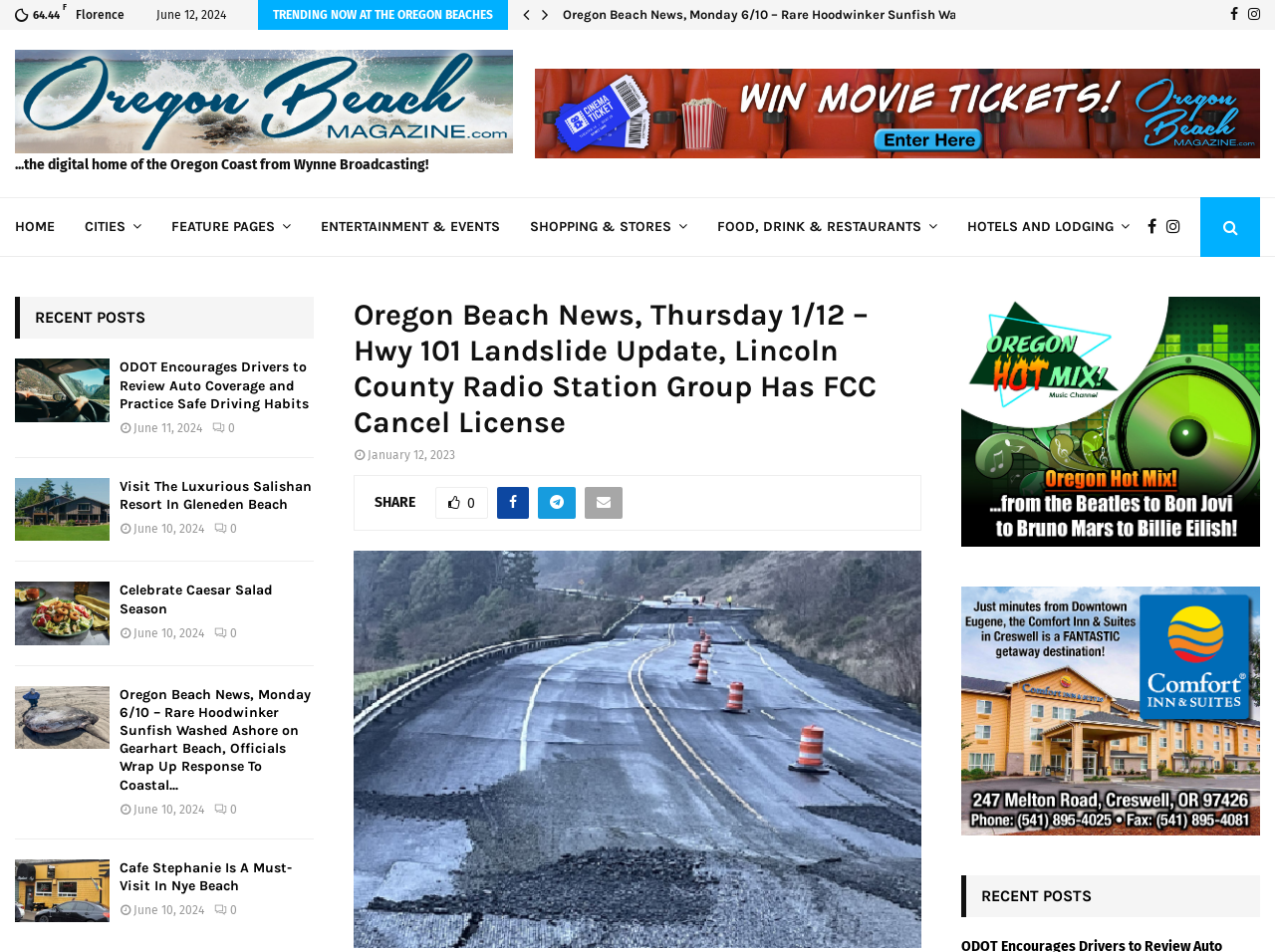Identify and provide the bounding box coordinates of the UI element described: "alt="Banner"". The coordinates should be formatted as [left, top, right, bottom], with each number being a float between 0 and 1.

[0.42, 0.072, 0.988, 0.166]